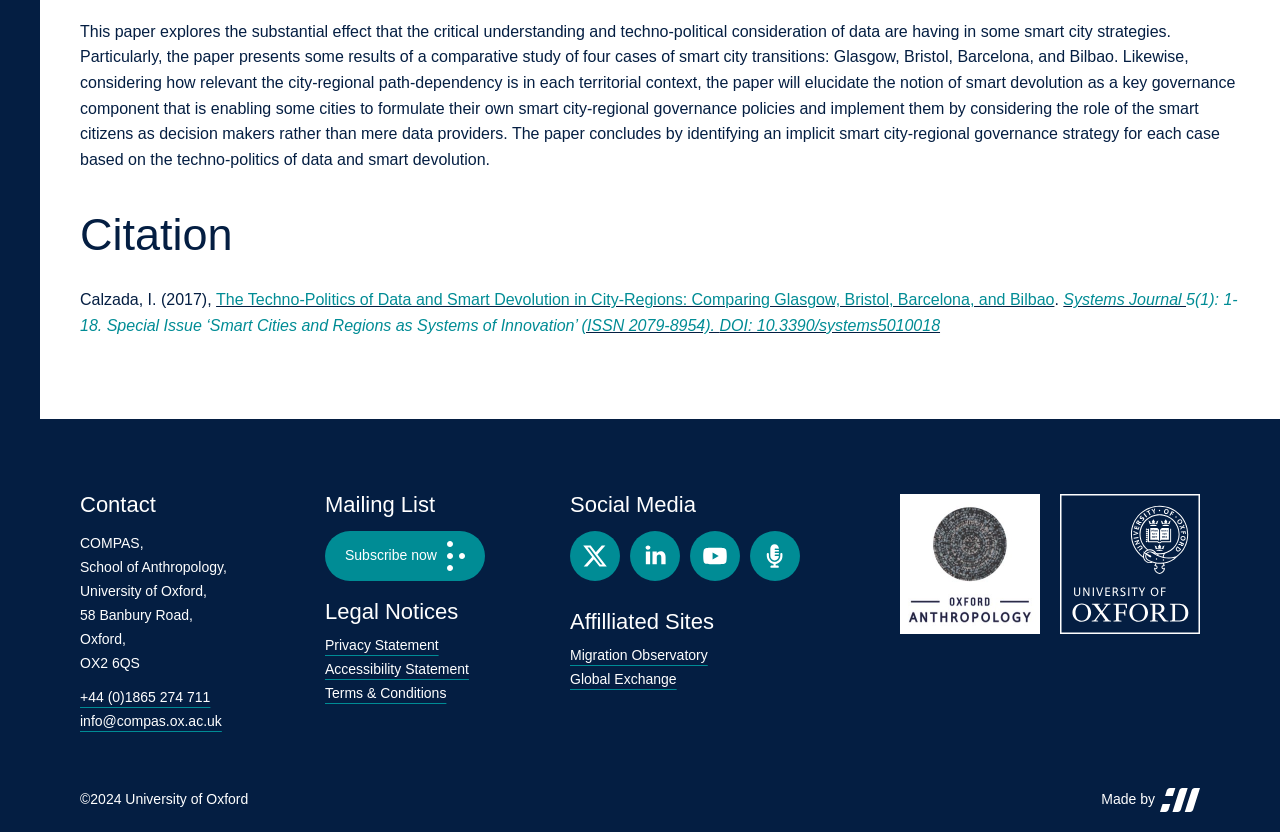Please determine the bounding box coordinates, formatted as (top-left x, top-left y, bottom-right x, bottom-right y), with all values as floating point numbers between 0 and 1. Identify the bounding box of the region described as: YouTube

[0.539, 0.638, 0.578, 0.698]